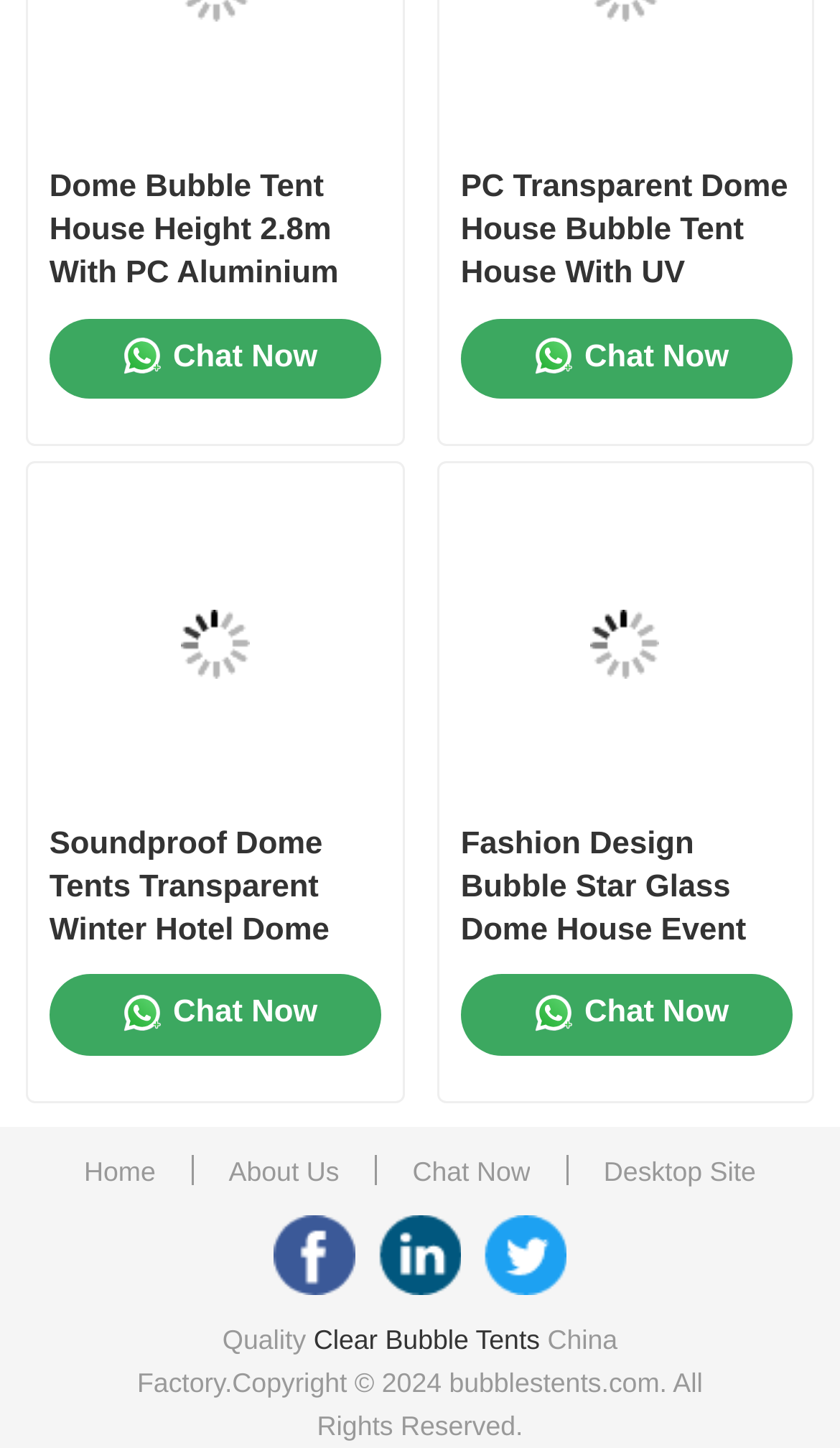Identify the bounding box coordinates of the clickable region to carry out the given instruction: "Chat with the customer support".

[0.059, 0.22, 0.453, 0.276]